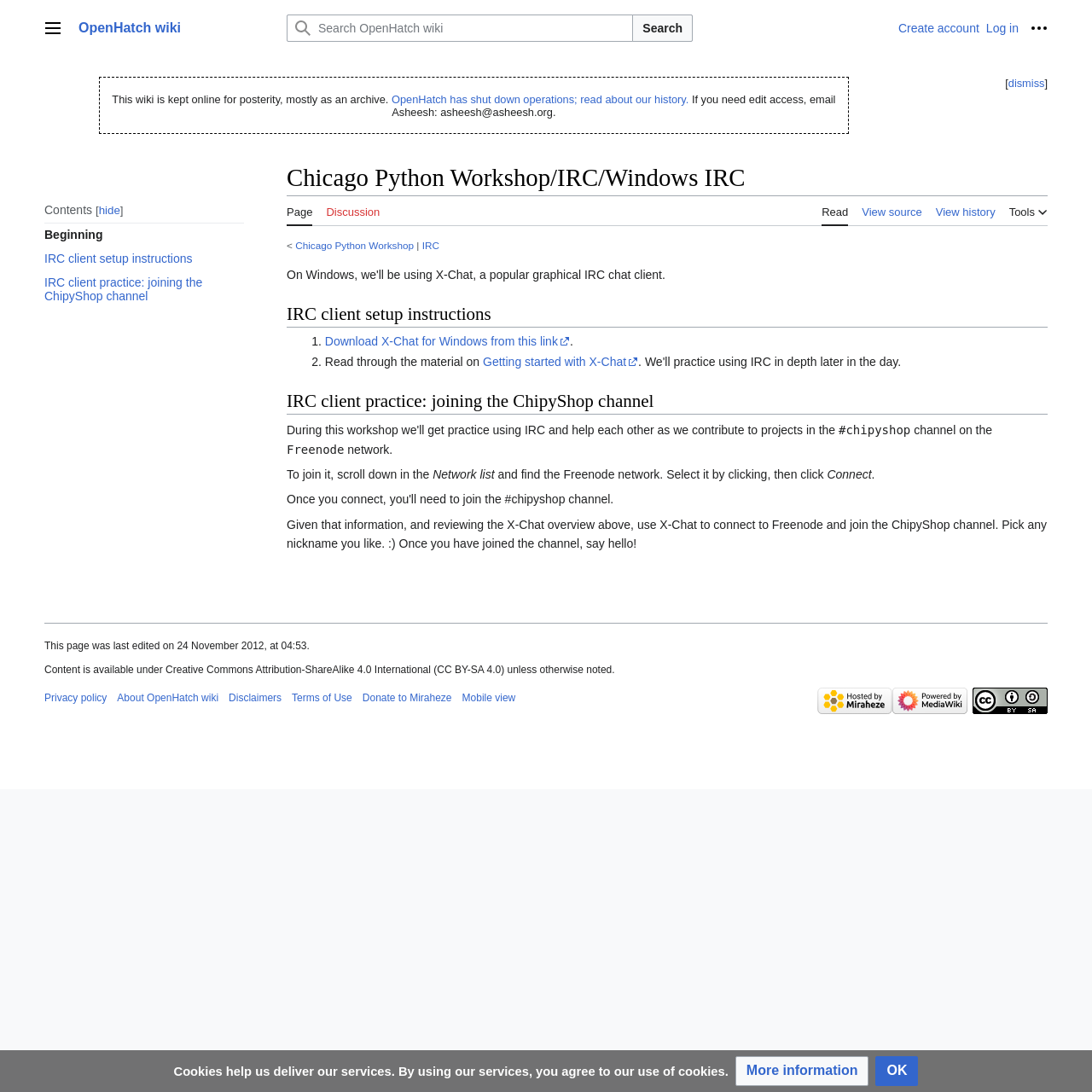Locate the bounding box coordinates of the clickable part needed for the task: "Read about our history".

[0.359, 0.085, 0.631, 0.097]